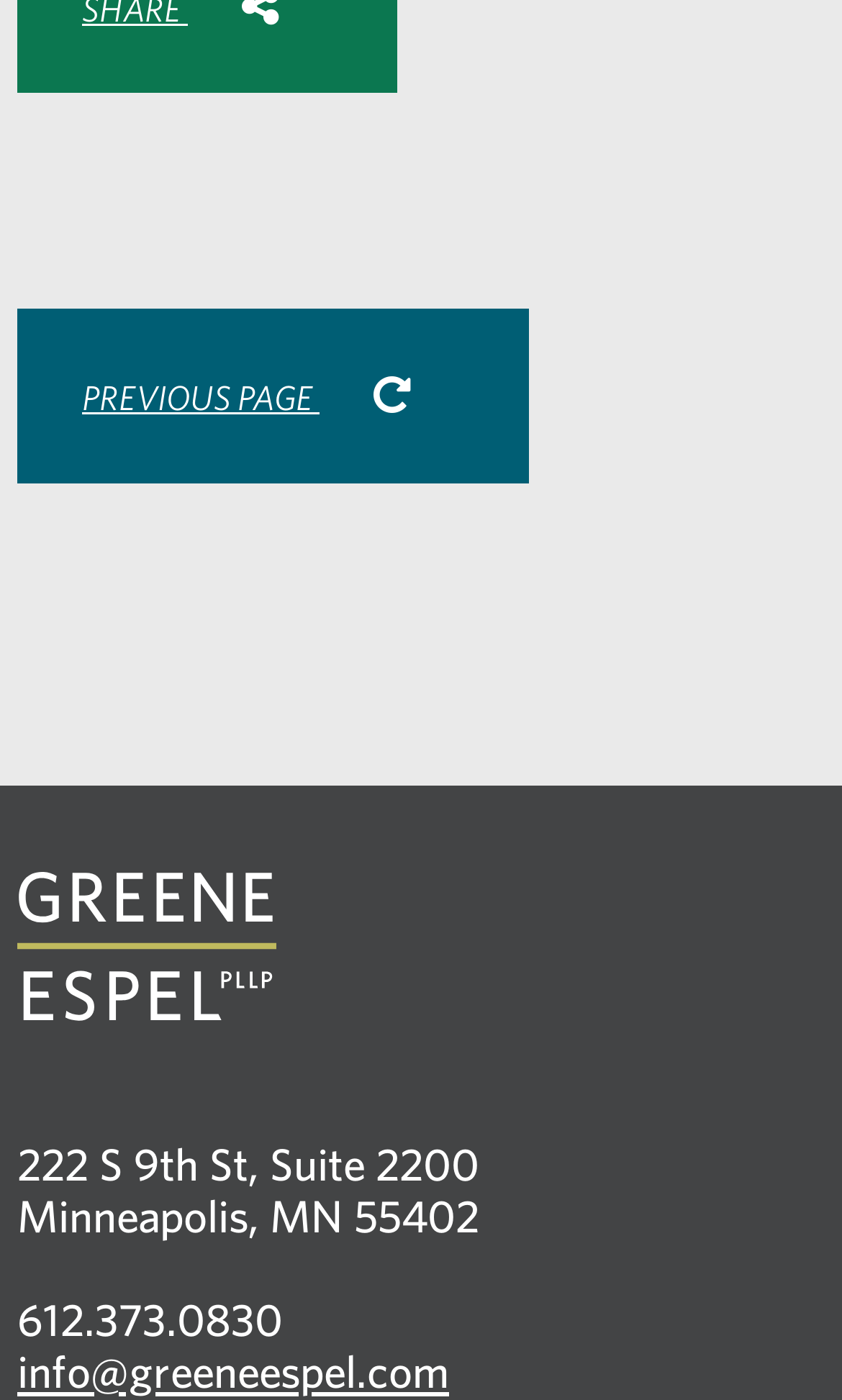Based on the image, please elaborate on the answer to the following question:
How many social media platforms can you share to?

I counted the number of social media links at the top of the page, which are 'Share to Facebook', 'Share to Twitter', 'Share to LinkedIn', and 'Share via Email'. Although 'Share via Email' is not a traditional social media platform, I still counted it as one of the sharing options.